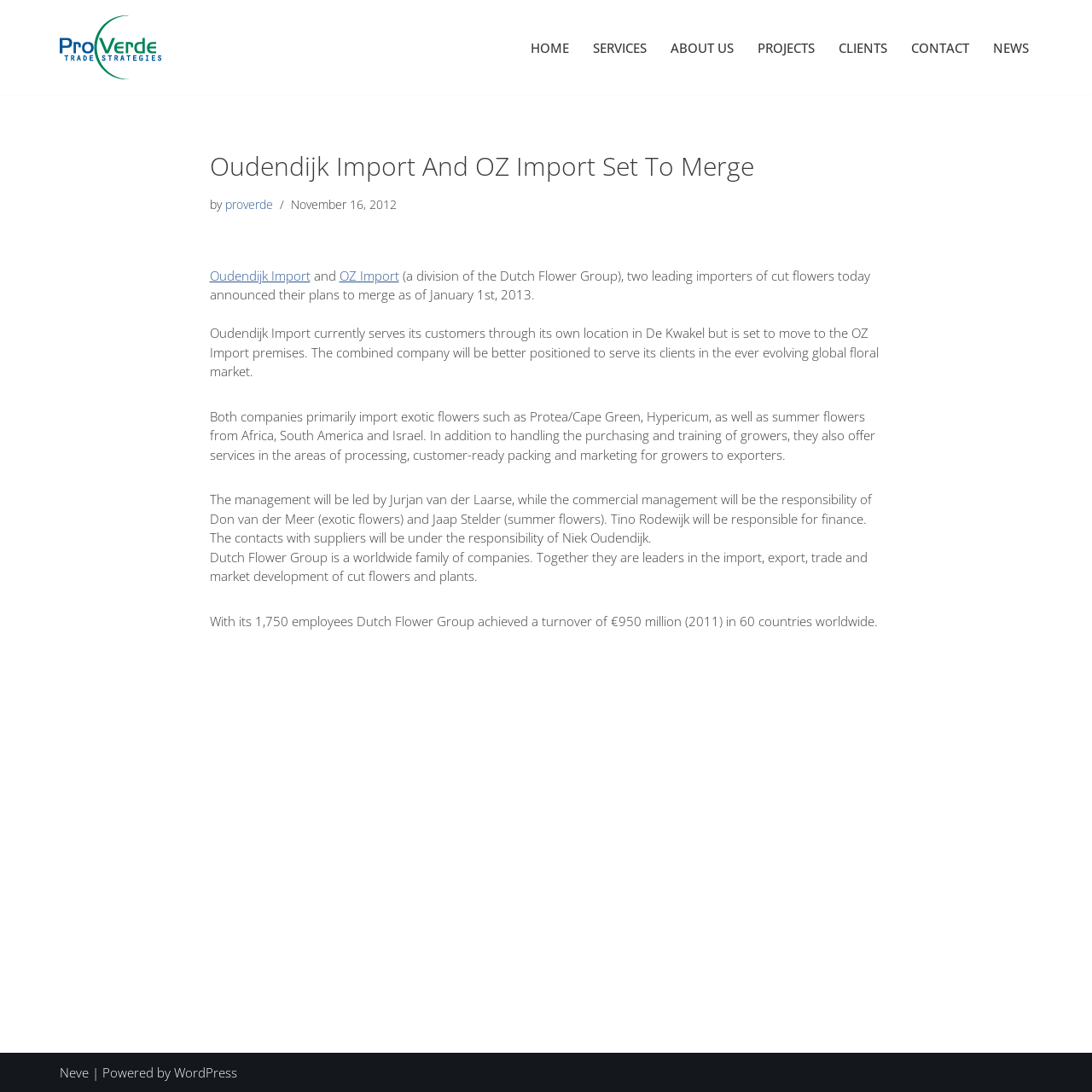Determine the bounding box coordinates of the clickable element to complete this instruction: "Learn electric guitar lessons in Waxhaw, NC". Provide the coordinates in the format of four float numbers between 0 and 1, [left, top, right, bottom].

None